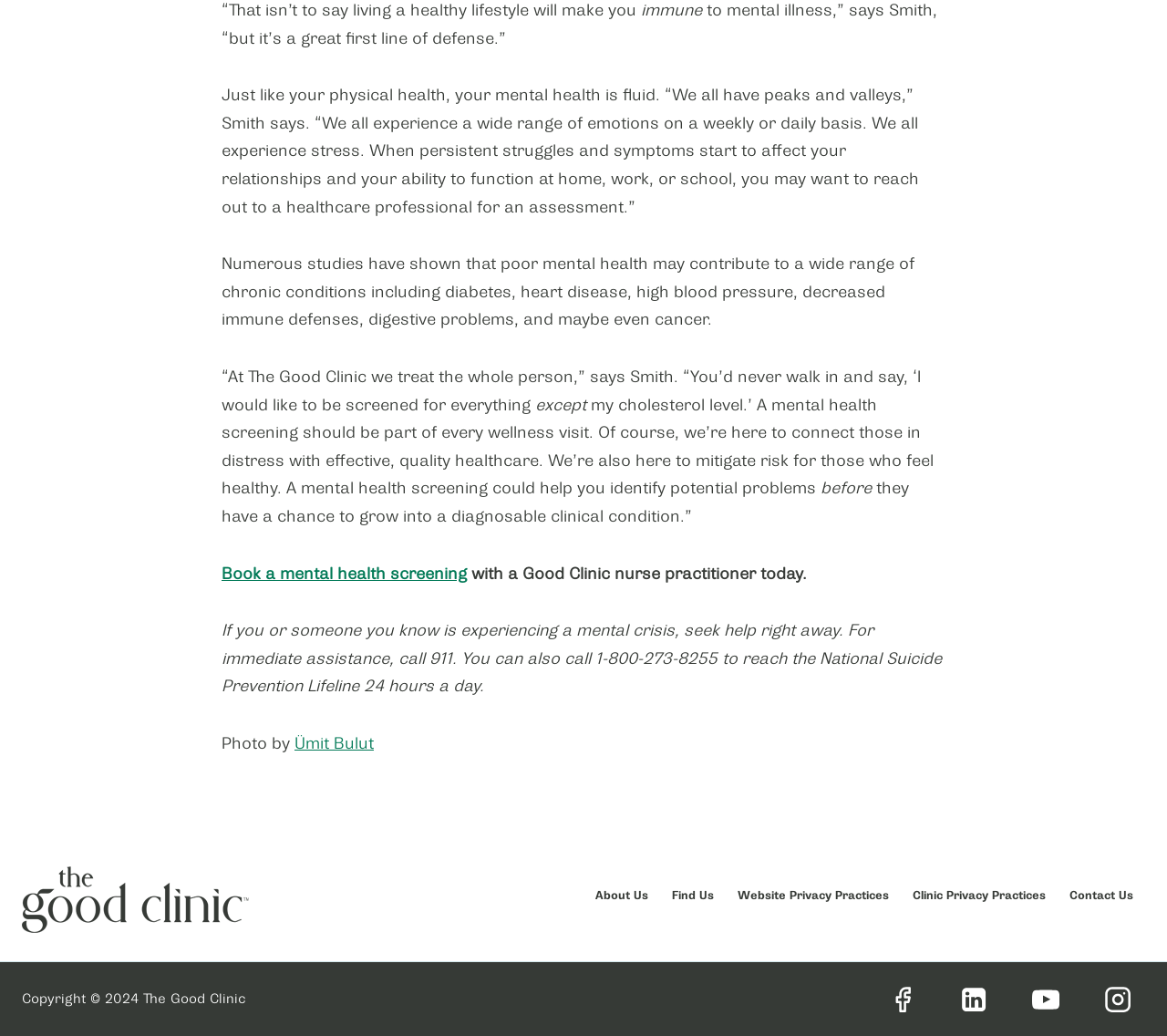Please look at the image and answer the question with a detailed explanation: What is the relationship between mental health and chronic conditions?

According to the webpage, numerous studies have shown that poor mental health may contribute to a wide range of chronic conditions, including diabetes, heart disease, high blood pressure, decreased immune defenses, digestive problems, and maybe even cancer.